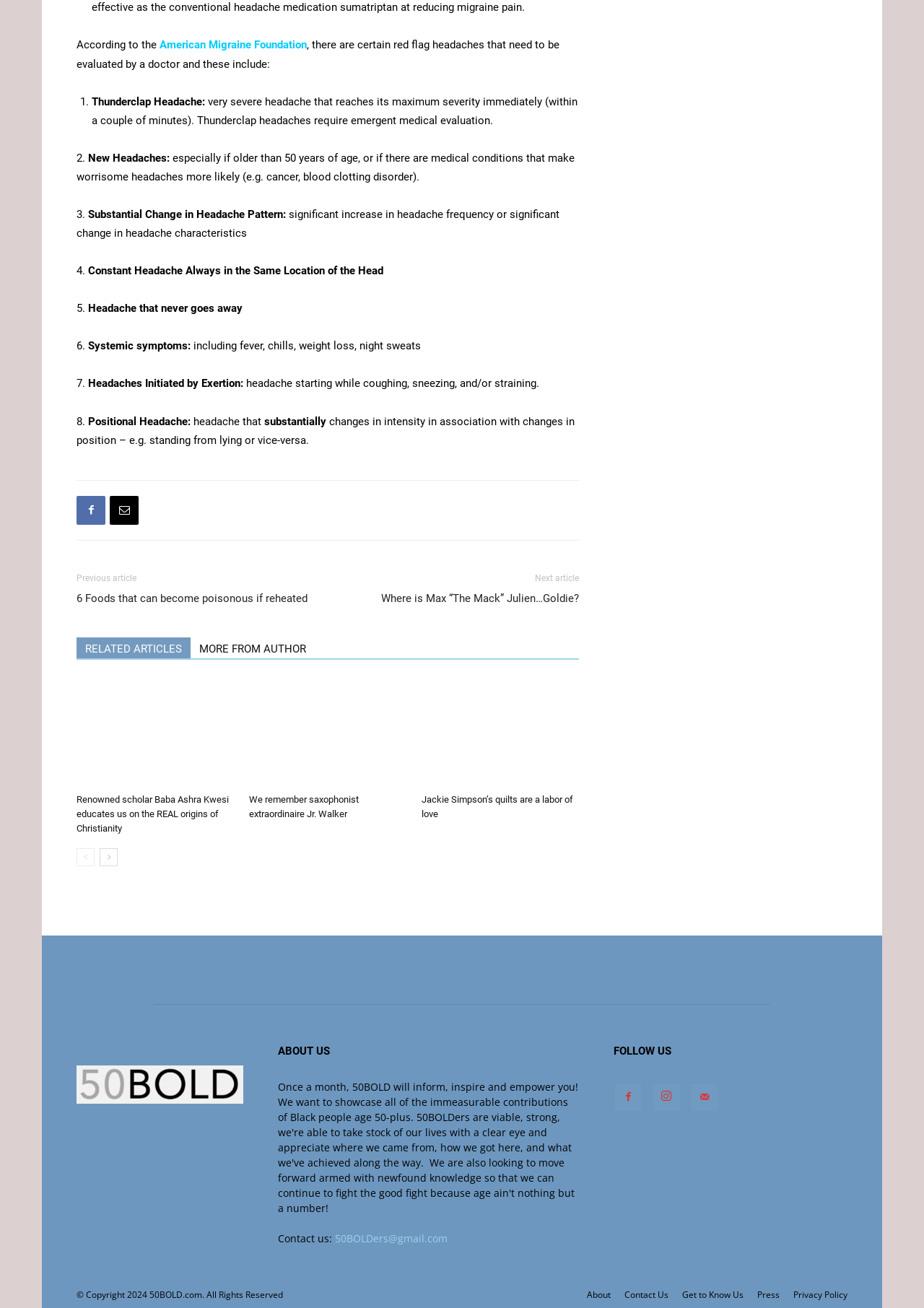Identify and provide the bounding box for the element described by: "MORE FROM AUTHOR".

[0.206, 0.487, 0.341, 0.503]